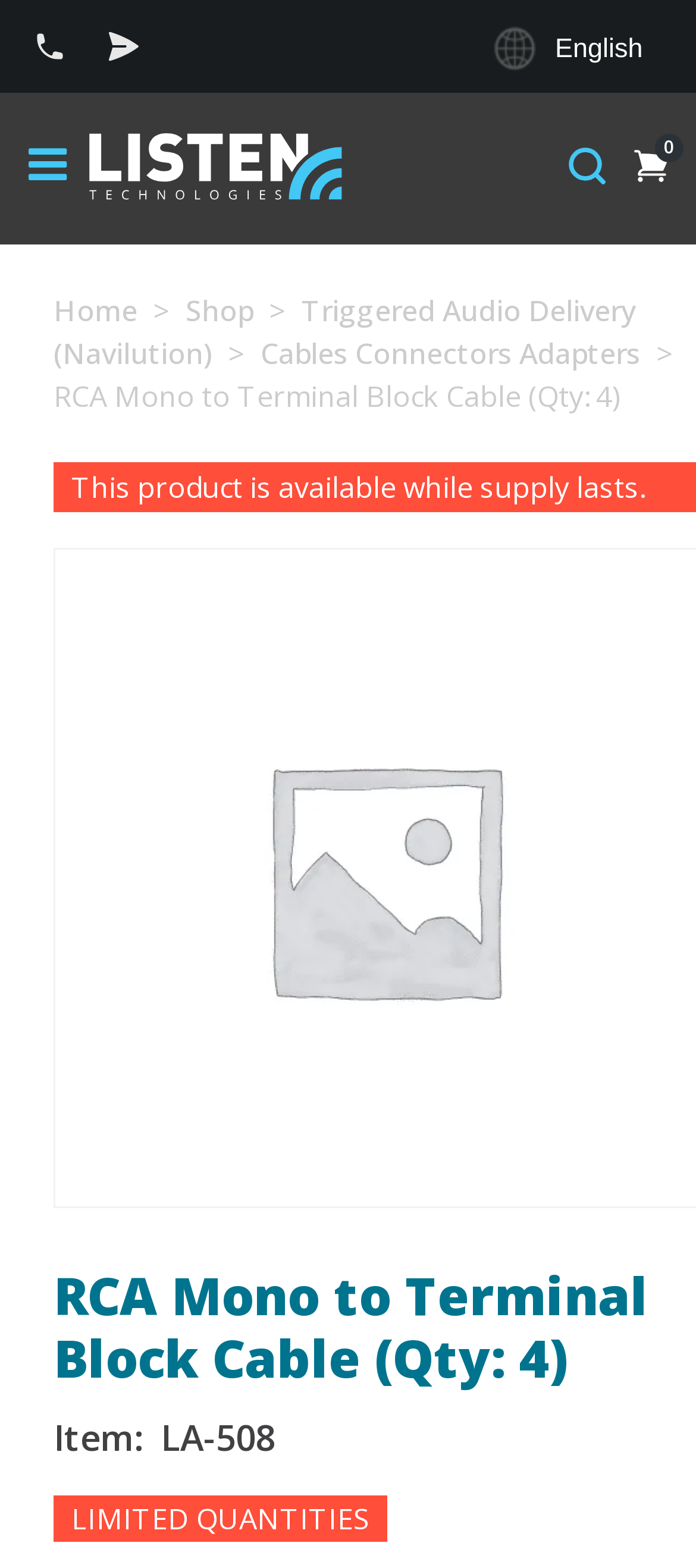Create a full and detailed caption for the entire webpage.

The webpage is about a product, specifically an RCA Mono to Terminal Block Cable, with a quantity of 4. At the top left, there are two links with accompanying images, likely representing product variations or related items. Below these, there is a globe icon, indicating international or global relevance. To the right of the globe, the text "English" is displayed, suggesting a language selection option.

In the top center, the Listen Technologies logo is prominently displayed, with a white and blue design. Below the logo, there are more links and images, possibly representing navigation or product categories. On the top right, a cart icon with the text "0 Cart" is shown, indicating an empty shopping cart.

Below the top section, a product description or details section begins. The text "This product is available while supply lasts" is displayed, followed by product information such as the item number "LA-508" and a warning about limited quantities. The product name "RCA Mono to Terminal Block Cable (Qty: 4)" is also displayed in this section.

Throughout the page, there are several images, links, and text elements, but the overall focus is on the product details and shopping cart functionality.